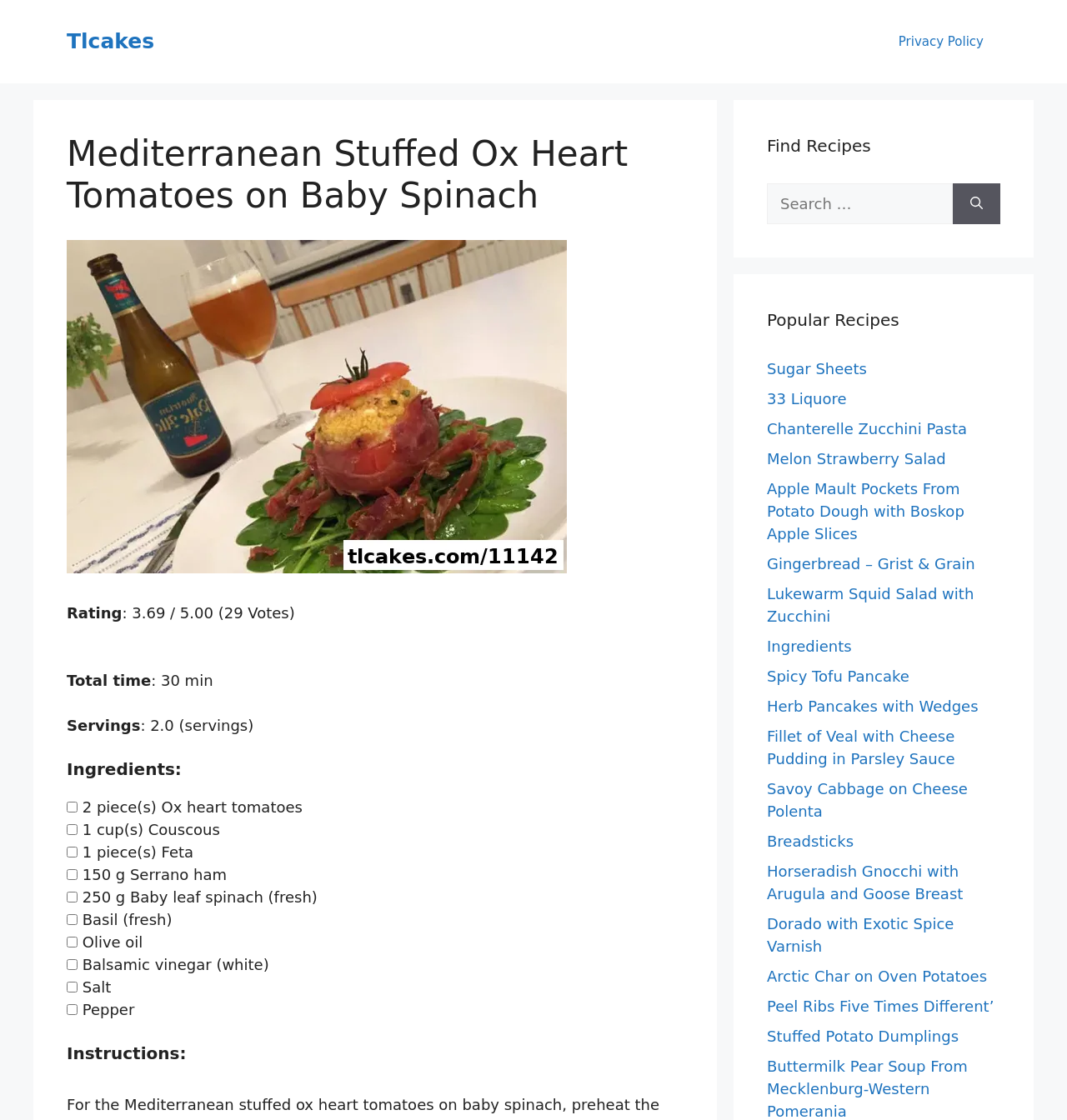Answer the following query with a single word or phrase:
What is the purpose of the search box?

To search for recipes